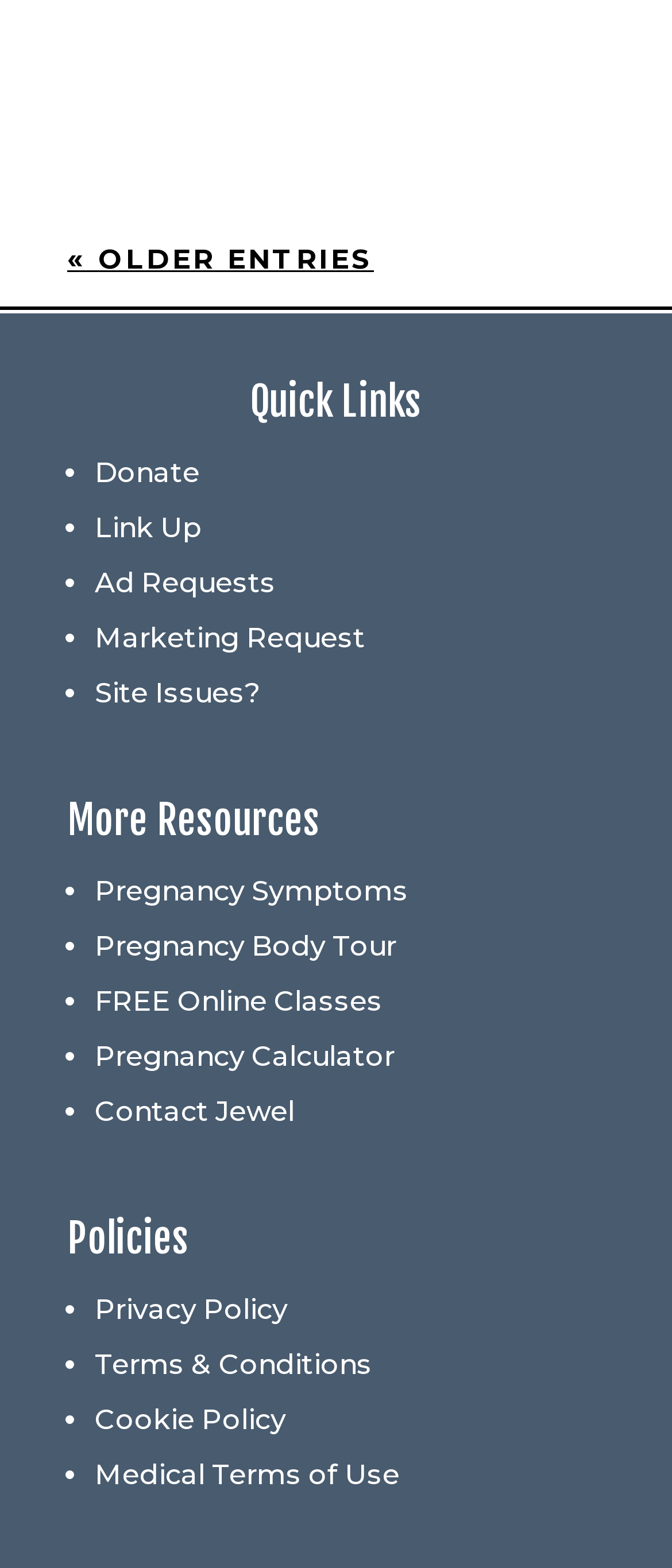Determine the bounding box coordinates of the section I need to click to execute the following instruction: "View 'Quick Links'". Provide the coordinates as four float numbers between 0 and 1, i.e., [left, top, right, bottom].

[0.1, 0.244, 0.9, 0.28]